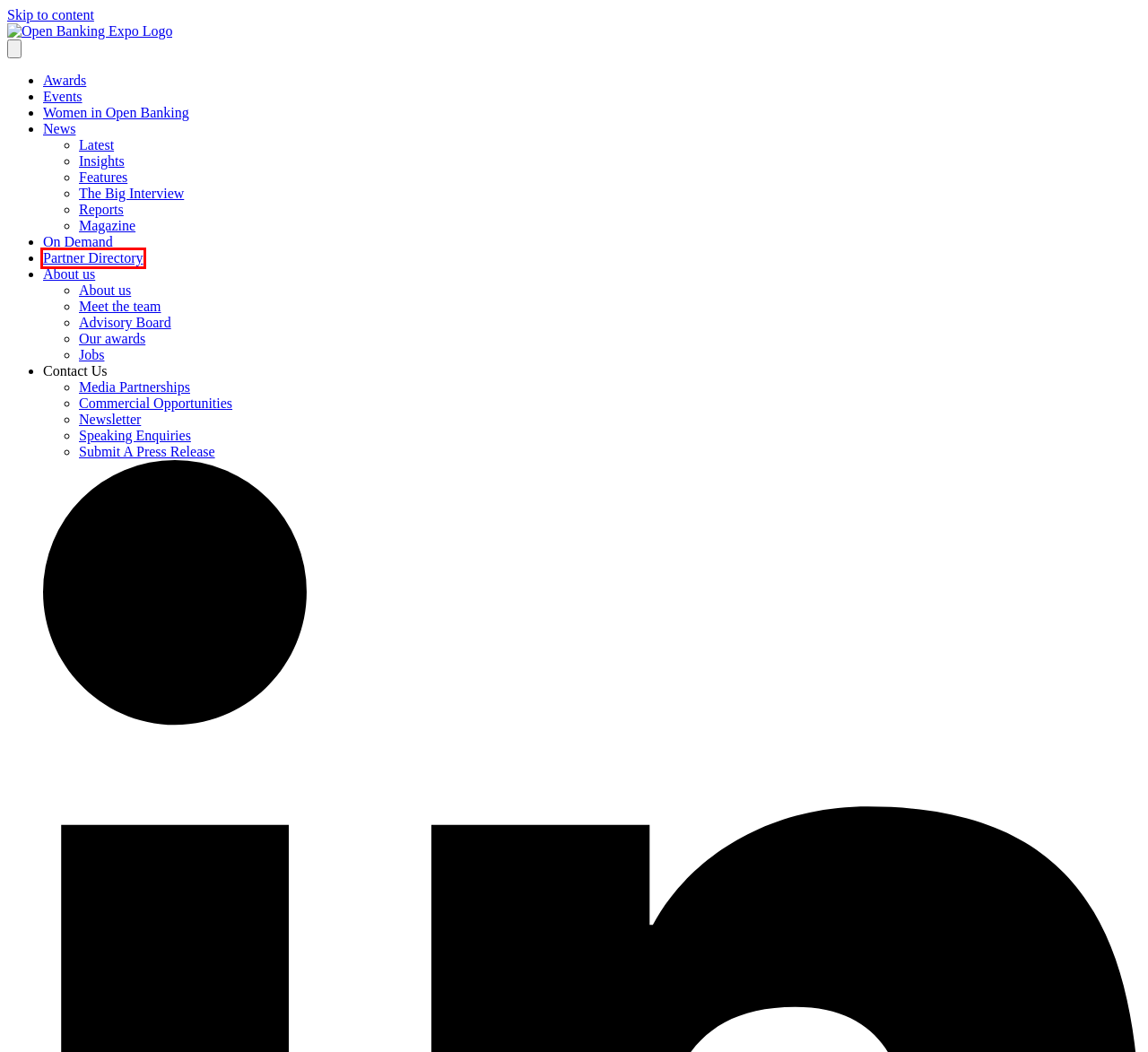Take a look at the provided webpage screenshot featuring a red bounding box around an element. Select the most appropriate webpage description for the page that loads after clicking on the element inside the red bounding box. Here are the candidates:
A. Join Our Community | Open Banking Expo
B. Events | Open Banking Expo
C. Our awards | Open Banking Expo
D. Features | Open Banking Expo
E. Partners | Open Banking Expo
F. Commercial Opportunities | Open Banking Expo
G. Media Partnerships | Open Banking Expo
H. Advisory Board | Open Banking Expo

E